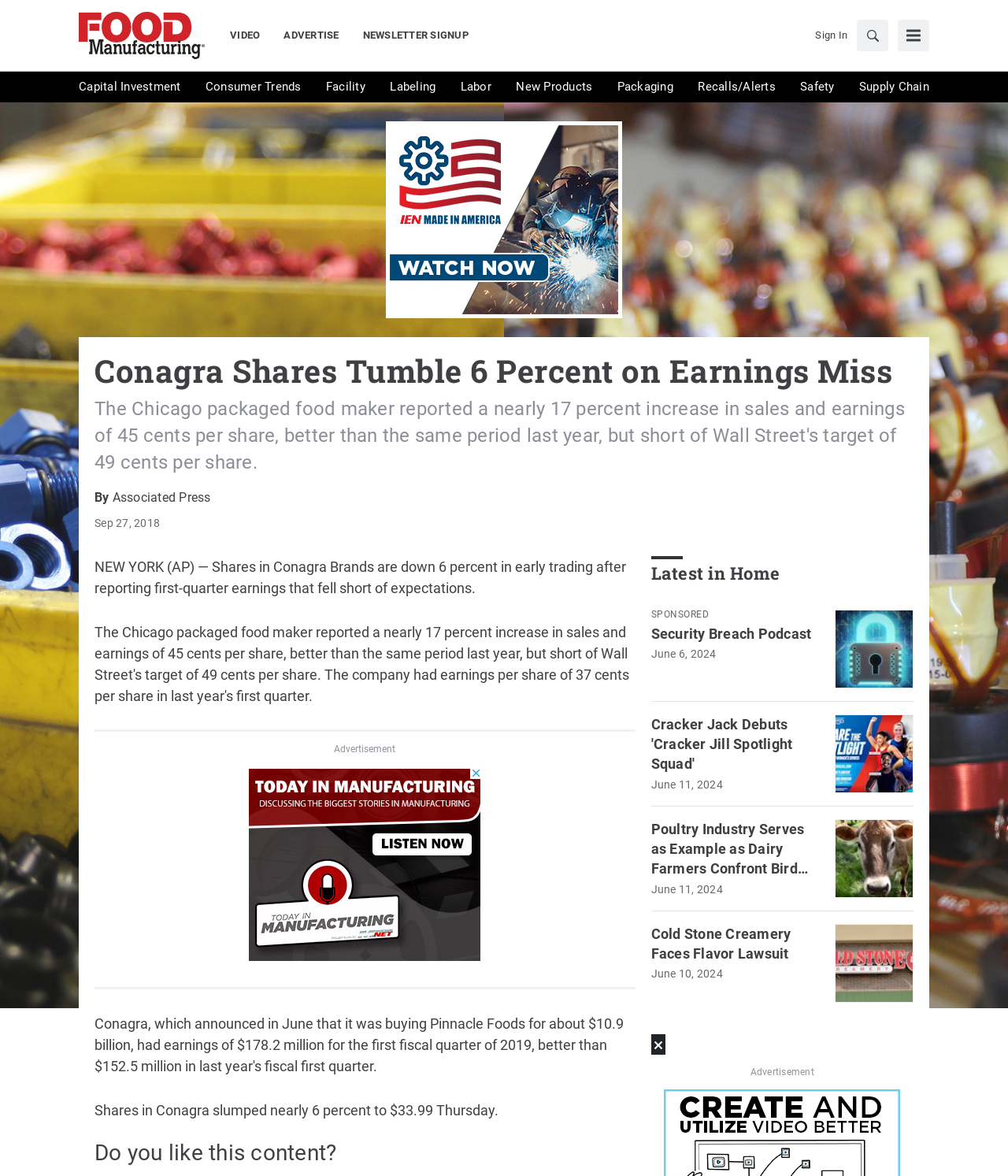What is the function of the 'Close Ad' button?
Please answer the question as detailed as possible.

The 'Close Ad' button is located at the bottom of the page, and it is likely that it allows users to close the advertisement displayed on the page.